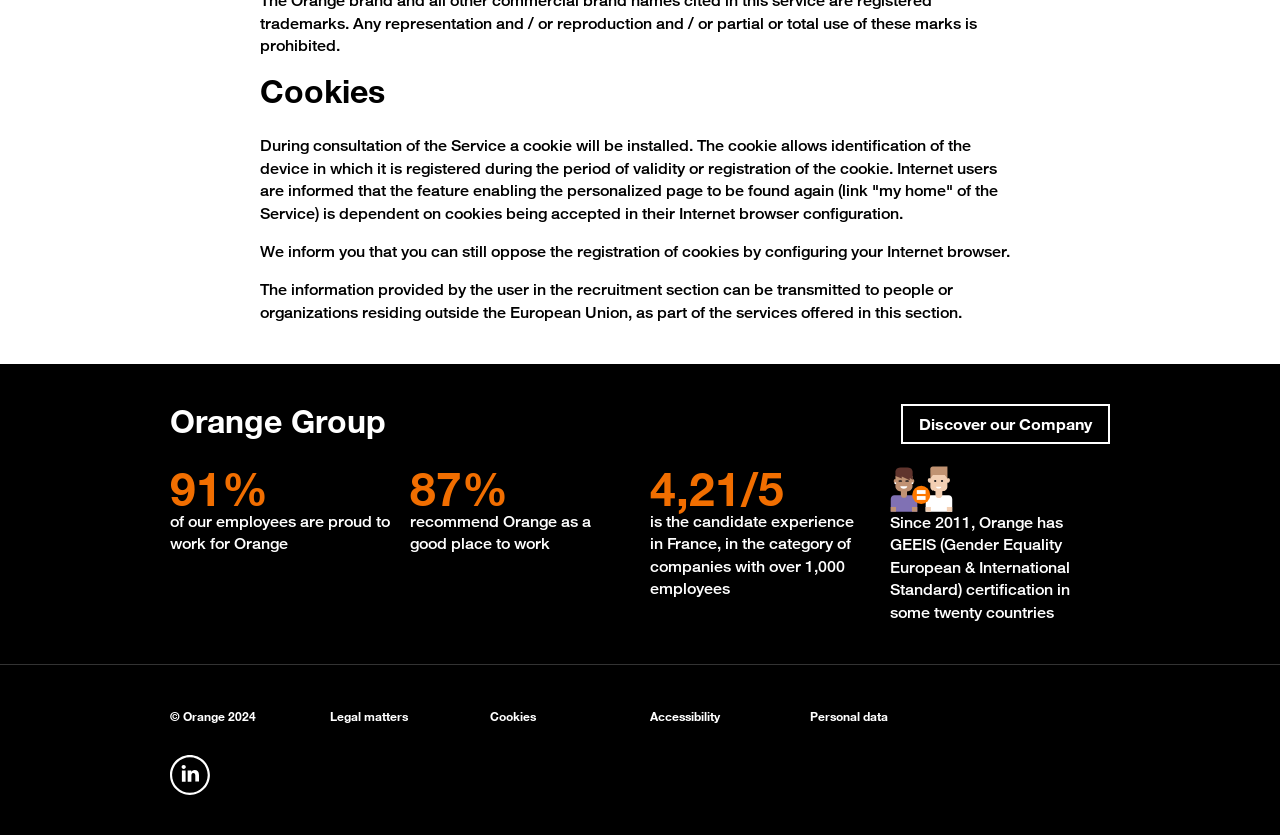Extract the bounding box for the UI element that matches this description: "title="Orange on Linkedin"".

[0.133, 0.905, 0.164, 0.952]